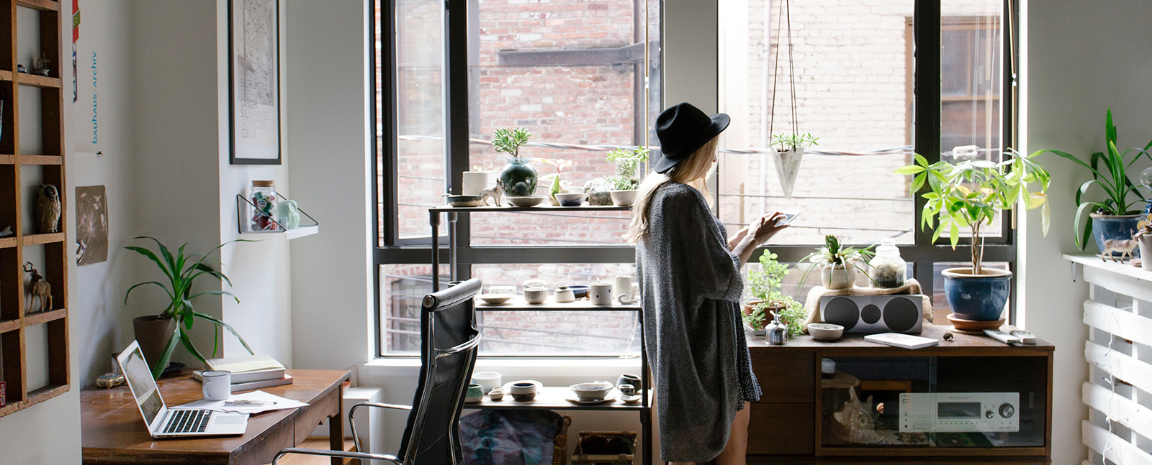What is on the windowsill?
Please give a detailed and elaborate answer to the question based on the image.

The caption describes the background of the image, mentioning a beautifully arranged display of houseplants on the windowsill, which adds a touch of nature to the modern aesthetics of the room.